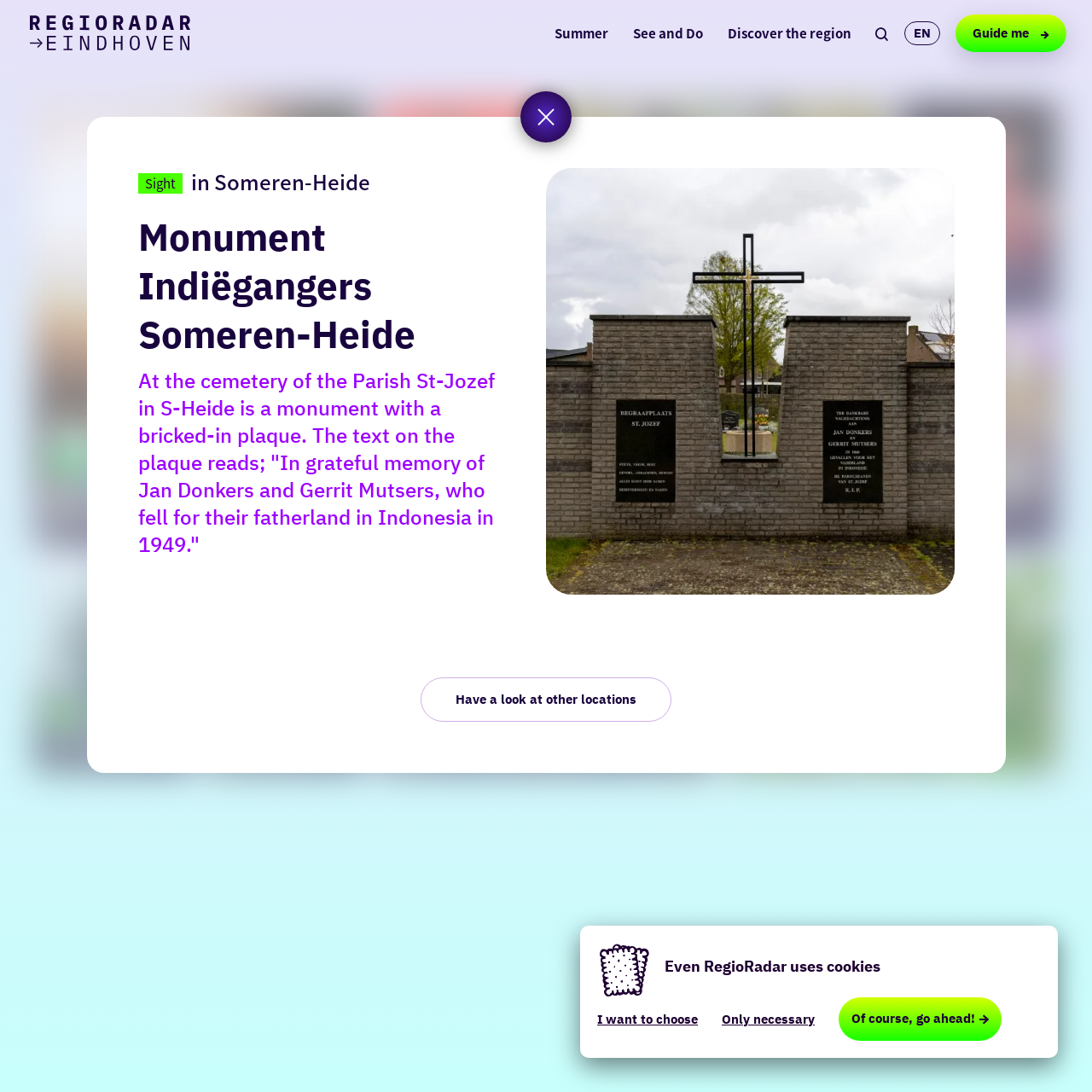Given the content of the image, can you provide a detailed answer to the question?
What is the purpose of the 'Guide me' button?

The 'Guide me' button is likely intended to provide guidance or navigation to the user, possibly related to the monument or region being described on the webpage.